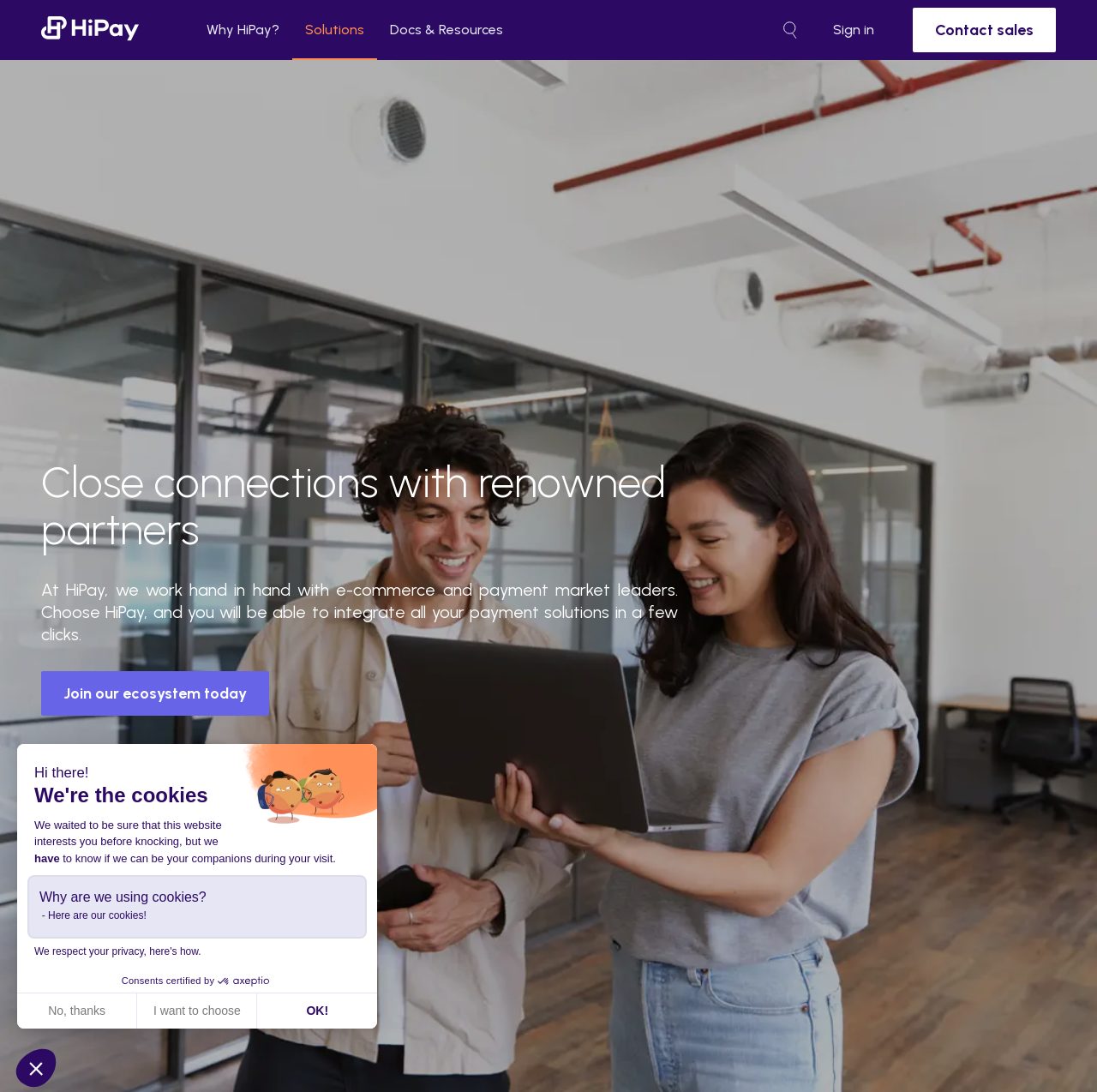Please give the bounding box coordinates of the area that should be clicked to fulfill the following instruction: "search". The coordinates should be in the format of four float numbers from 0 to 1, i.e., [left, top, right, bottom].

[0.709, 0.016, 0.732, 0.039]